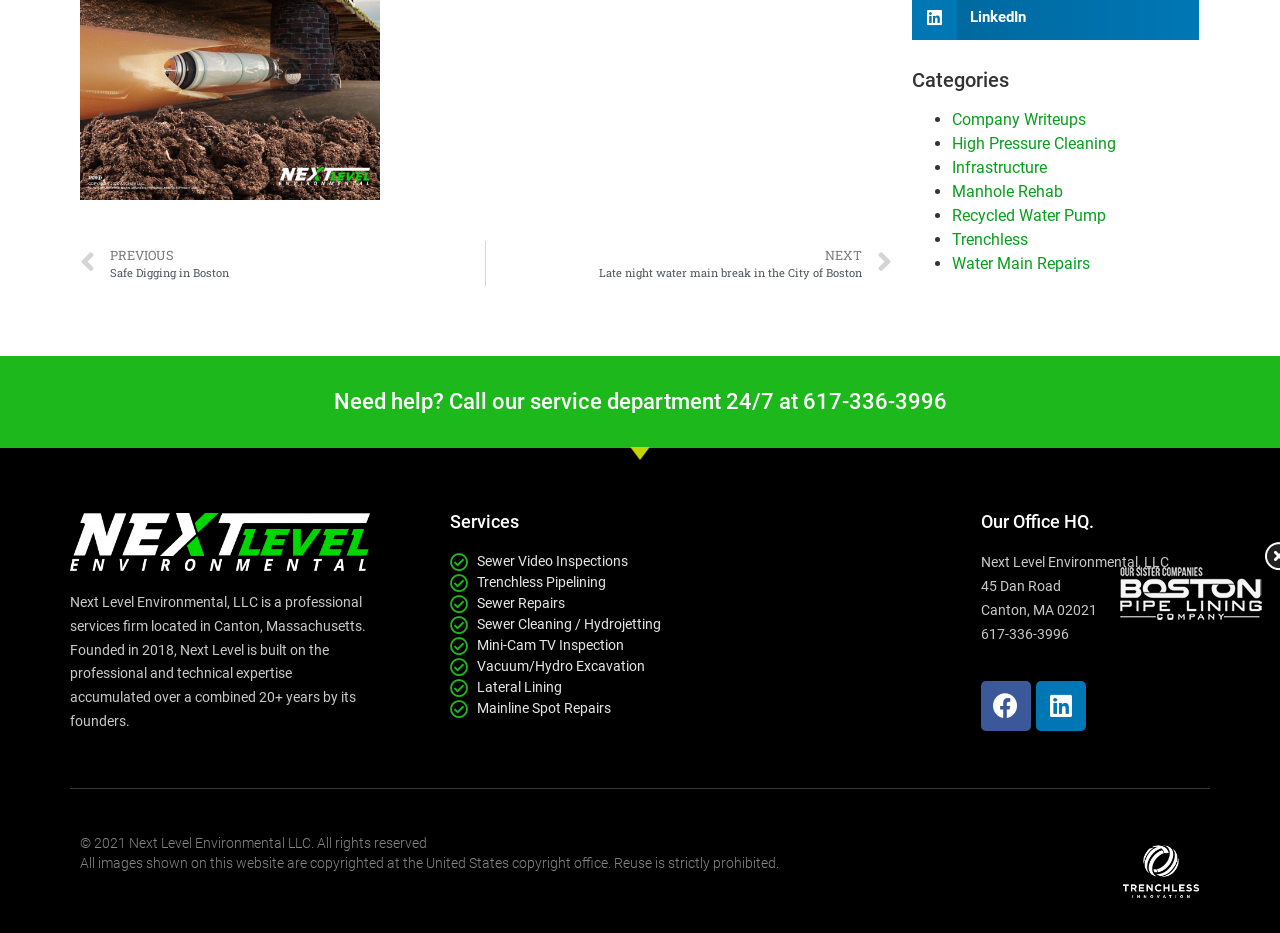Locate the bounding box of the UI element described by: "parent_node: Renting Silence title="Renting Silence"" in the given webpage screenshot.

None